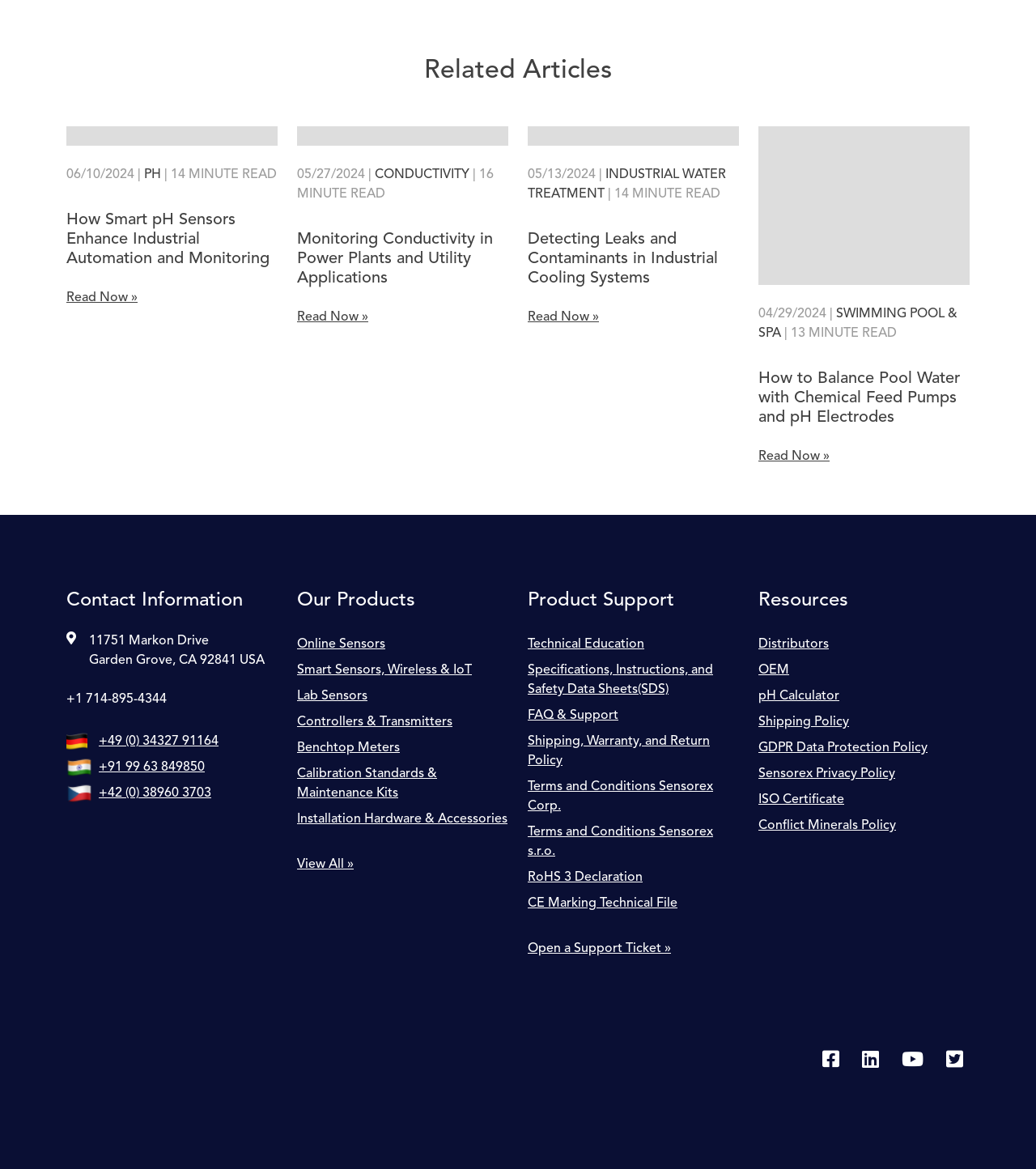Identify the bounding box for the element characterized by the following description: "Controllers & Transmitters".

[0.287, 0.607, 0.491, 0.629]